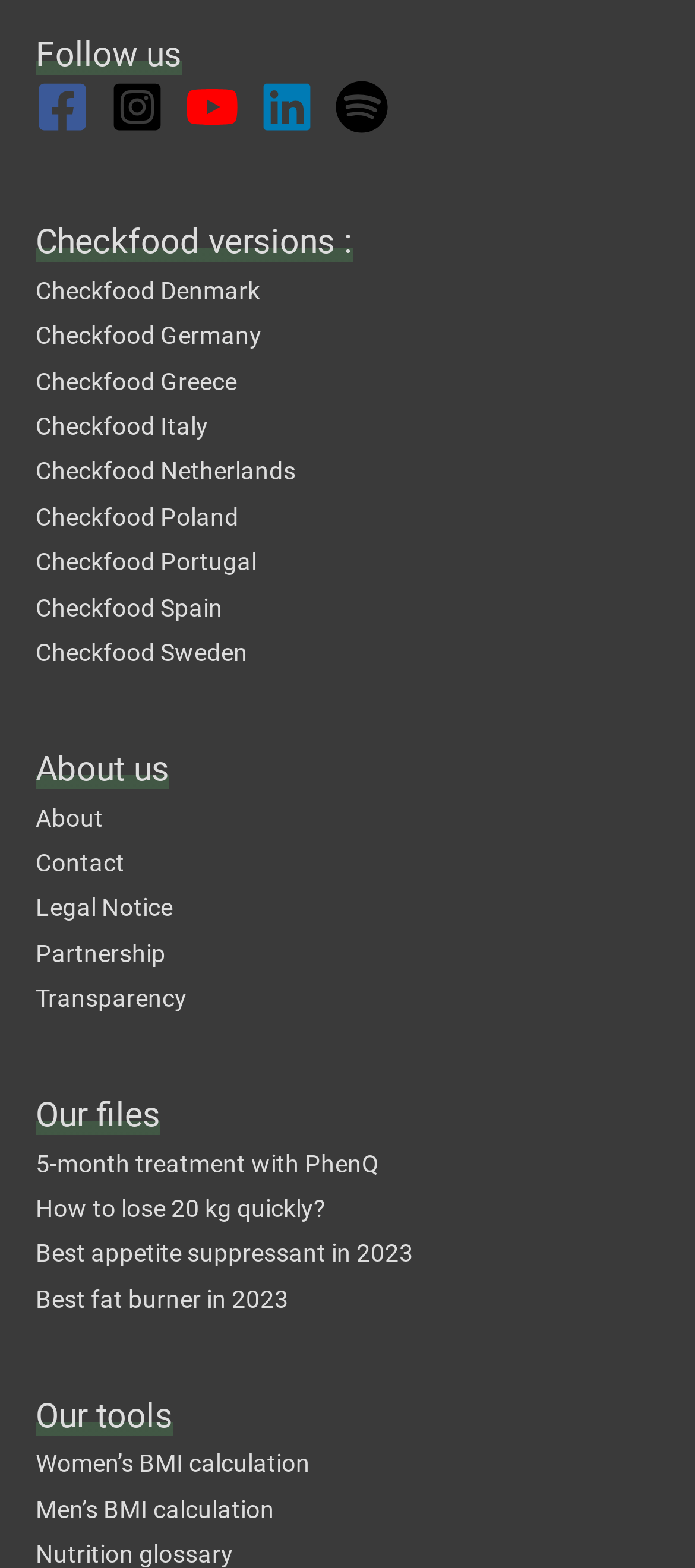Please locate the bounding box coordinates for the element that should be clicked to achieve the following instruction: "Visit Sarah Walker Caron's page". Ensure the coordinates are given as four float numbers between 0 and 1, i.e., [left, top, right, bottom].

None